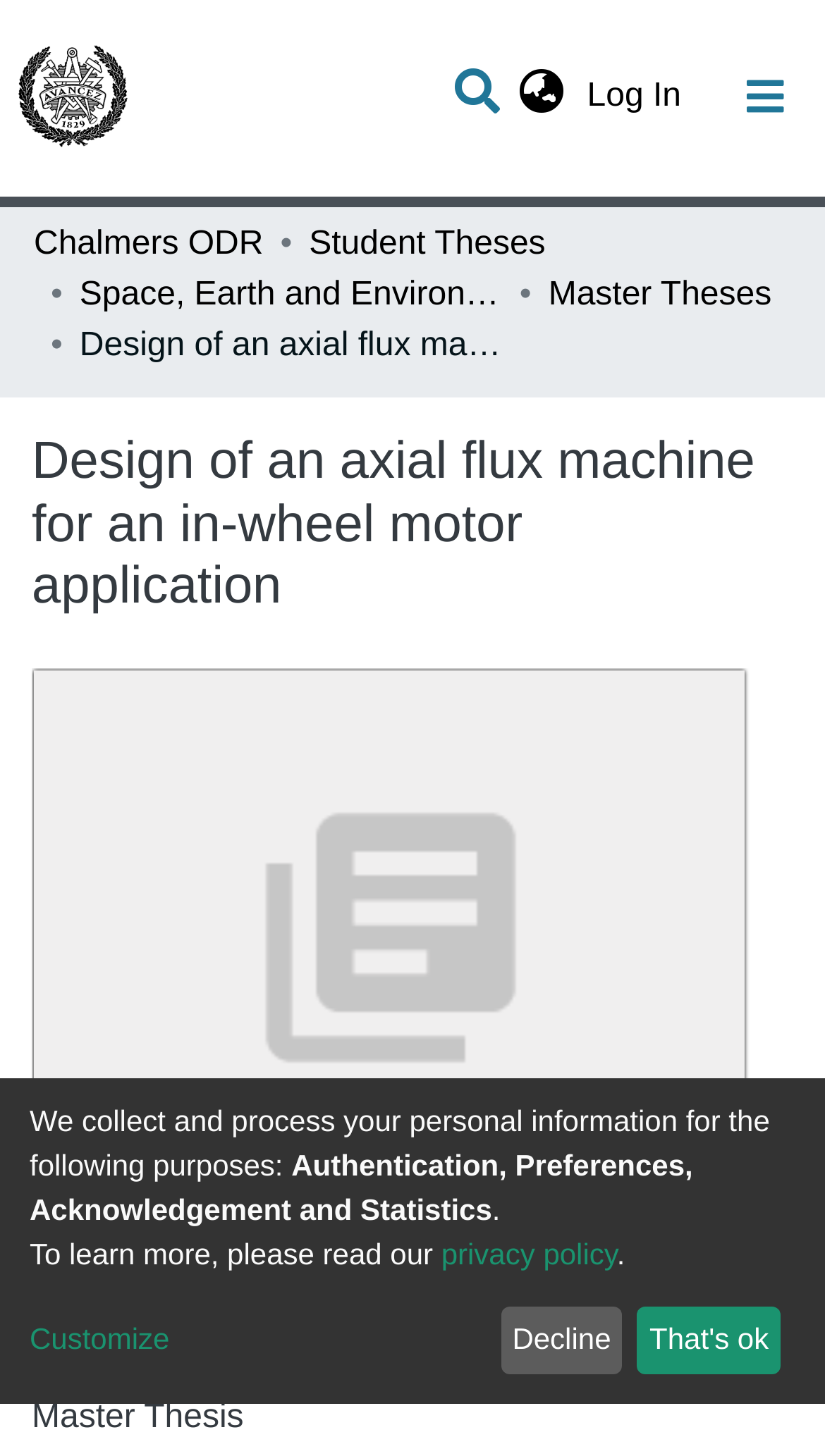Articulate a complete and detailed caption of the webpage elements.

This webpage appears to be a repository for a master thesis, specifically focused on the design of an axial flux machine for an in-wheel motor application. 

At the top of the page, there is a user profile bar with a repository logo on the left side, a search bar in the middle, and a language switch button on the right side. Next to the search bar, there is a magnifying glass icon. 

Below the user profile bar, there is a main navigation bar with links to "Communities & Collections", "Statistics", and "All of Chalmers ODR". 

On the left side of the page, there is a breadcrumb navigation menu that shows the hierarchy of the current page, with links to "Chalmers ODR", "Student Theses", "Space, Earth and Environment (SEE)", and "Master Theses". 

The main content of the page is a thesis description, with a heading that matches the title of the thesis. Below the heading, there are two lines of text that describe the type of thesis, "Examensarbete för masterexamen" and "Master Thesis". 

At the bottom of the page, there is a section that discusses the collection and processing of personal information, with links to a privacy policy and a "Customize" option. There are also two buttons, "Decline" and "That's ok", which seem to be related to the privacy policy.